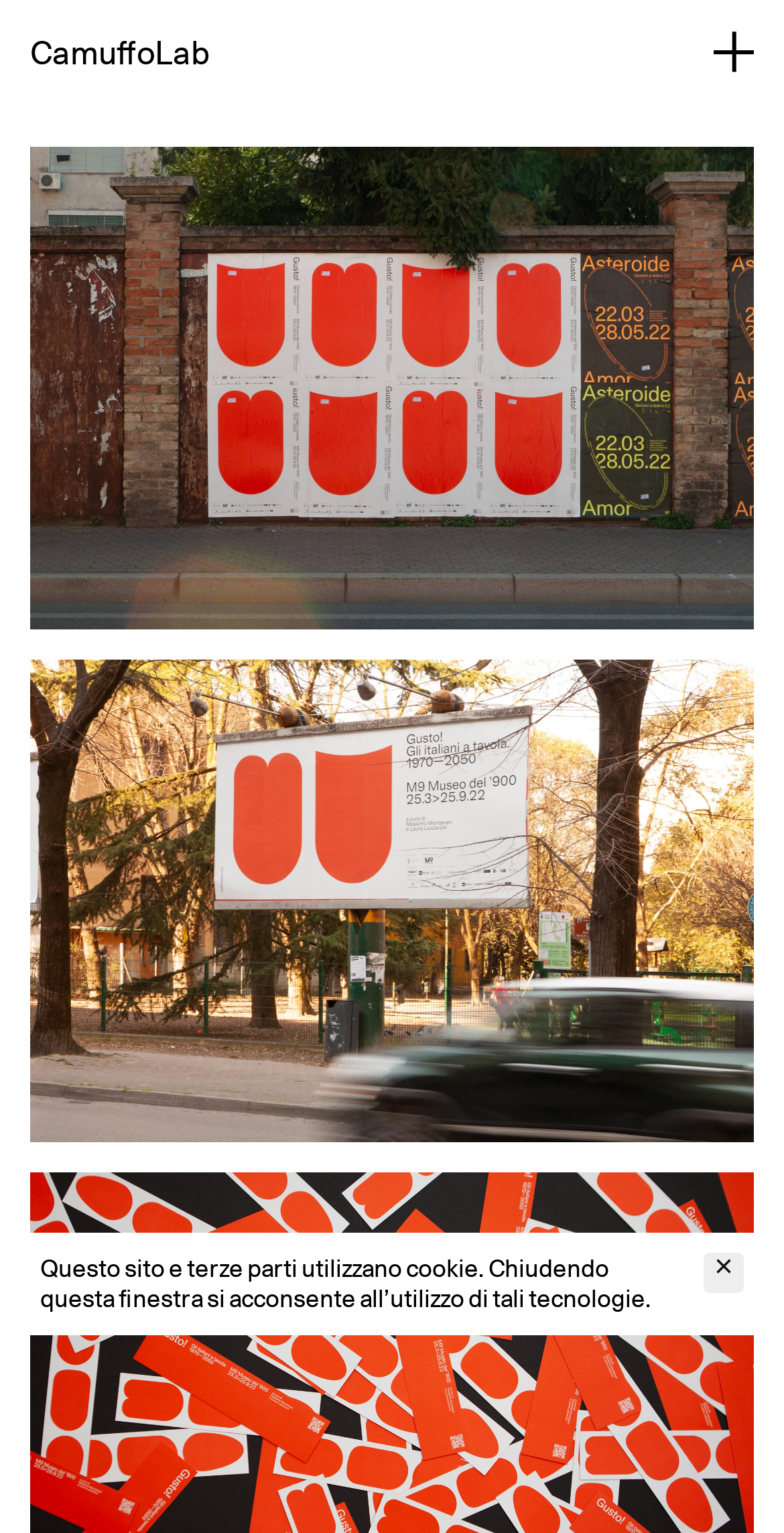Answer this question using a single word or a brief phrase:
What is the email address on the webpage?

info@camuffolab.com